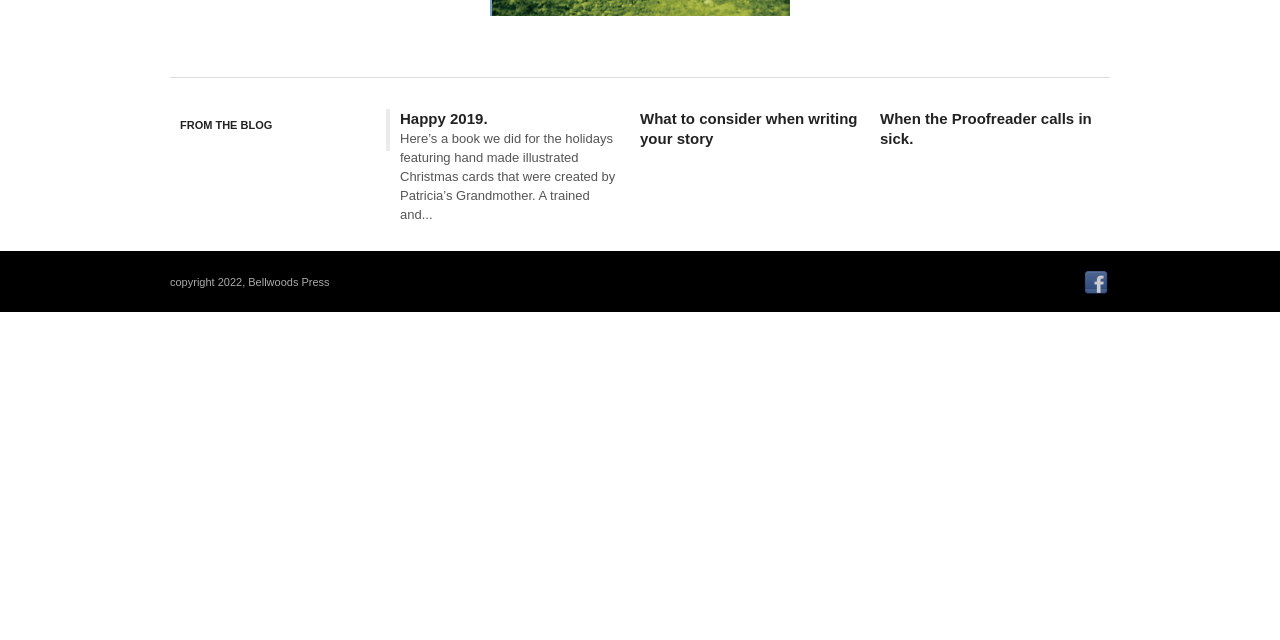Determine the bounding box coordinates for the UI element described. Format the coordinates as (top-left x, top-left y, bottom-right x, bottom-right y) and ensure all values are between 0 and 1. Element description: alt="image"

[0.383, 0.007, 0.617, 0.03]